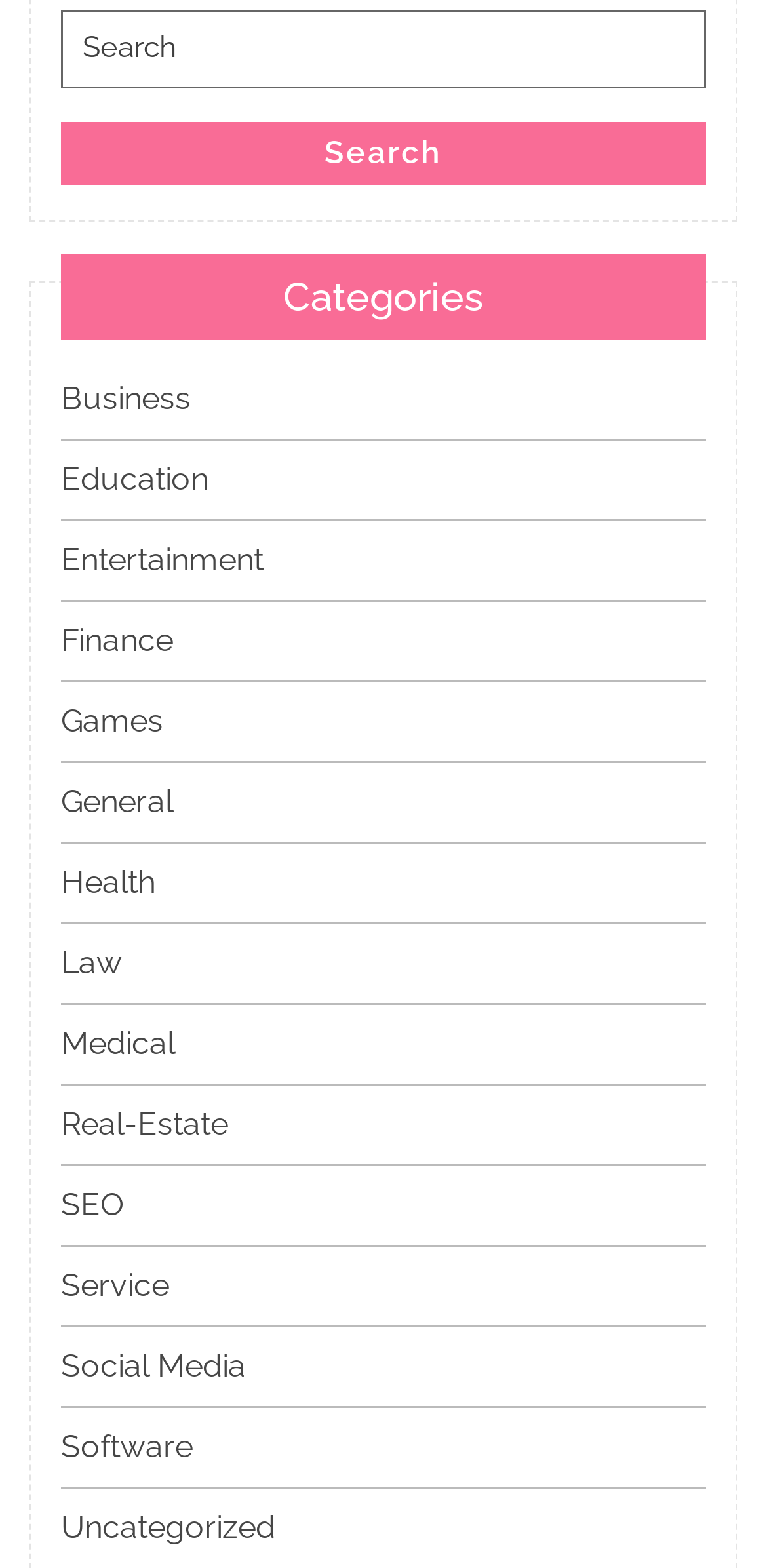Please predict the bounding box coordinates of the element's region where a click is necessary to complete the following instruction: "Click Go". The coordinates should be represented by four float numbers between 0 and 1, i.e., [left, top, right, bottom].

None